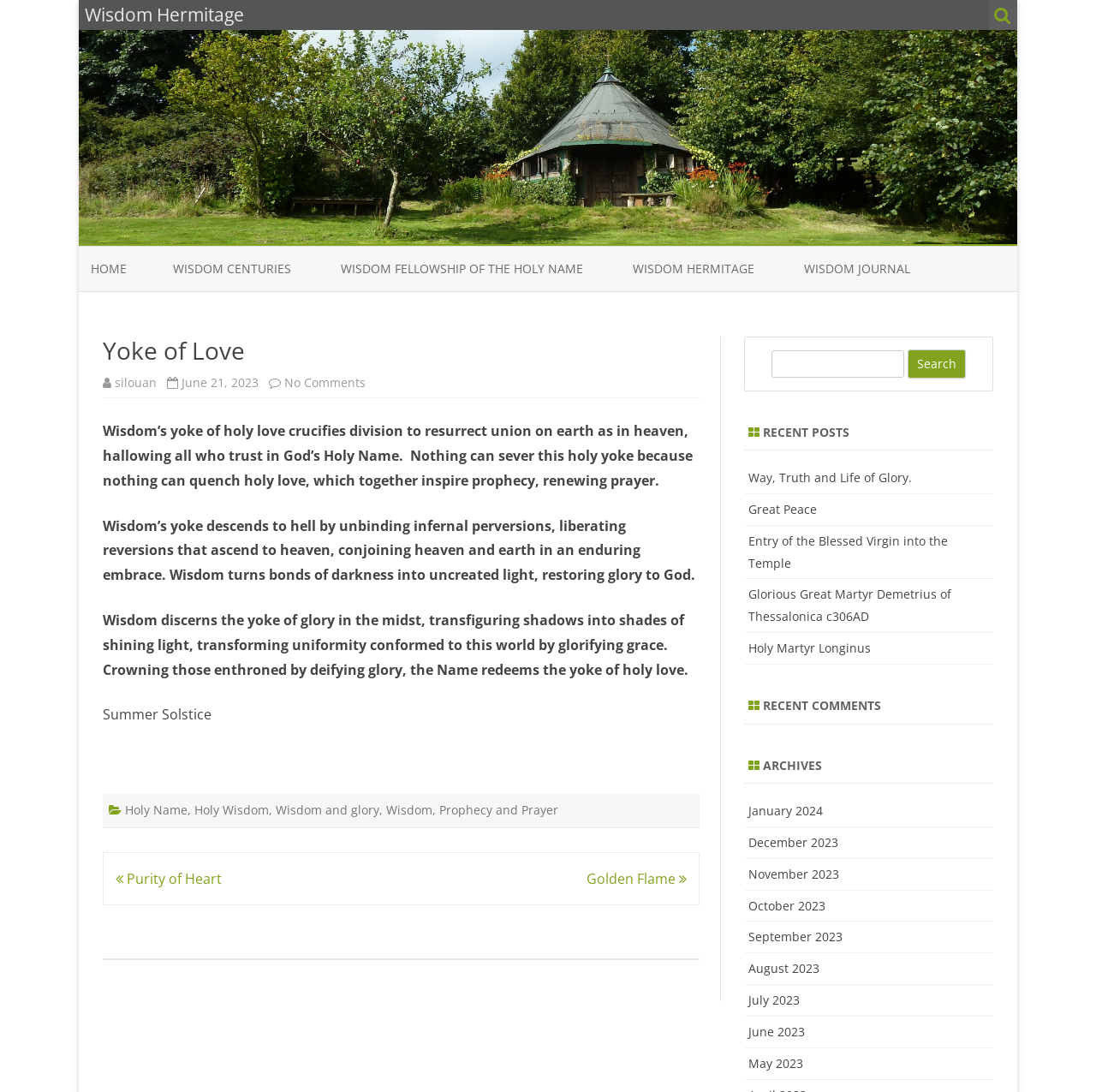Describe the webpage in detail, including text, images, and layout.

The webpage is titled "Yoke of Love – Wisdom Hermitage" and features a prominent image of "Wisdom Hermitage" at the top left corner. Below the image, there is a link to "Skip to content" and a navigation menu with links to "HOME", "WISDOM CENTURIES", "WISDOM FELLOWSHIP OF THE HOLY NAME", "WISDOM HERMITAGE", and "WISDOM JOURNAL".

The main content area is divided into several sections. At the top, there is a heading "Yoke of Love" followed by a link to "silouan" and a timestamp "June 21, 2023". Below this, there are three paragraphs of text that discuss the concept of "Yoke of Love" and its relation to holy love, unity, and glory.

Further down, there is a section with a heading "Summer Solstice" and a footer area with links to "Holy Name", "Holy Wisdom", "Wisdom and glory", and "Wisdom, Prophecy and Prayer".

On the right side of the page, there is a navigation section titled "Posts" with links to previous posts, including "Purity of Heart" and "Golden Flame". Below this, there is a search box with a button labeled "Search".

The page also features a section titled "RECENT POSTS" with links to several recent posts, including "Way, Truth and Life of Glory.", "Great Peace", and "Entry of the Blessed Virgin into the Temple". There is also a section titled "RECENT COMMENTS" and another titled "ARCHIVES" with links to monthly archives from January 2024 to May 2023.